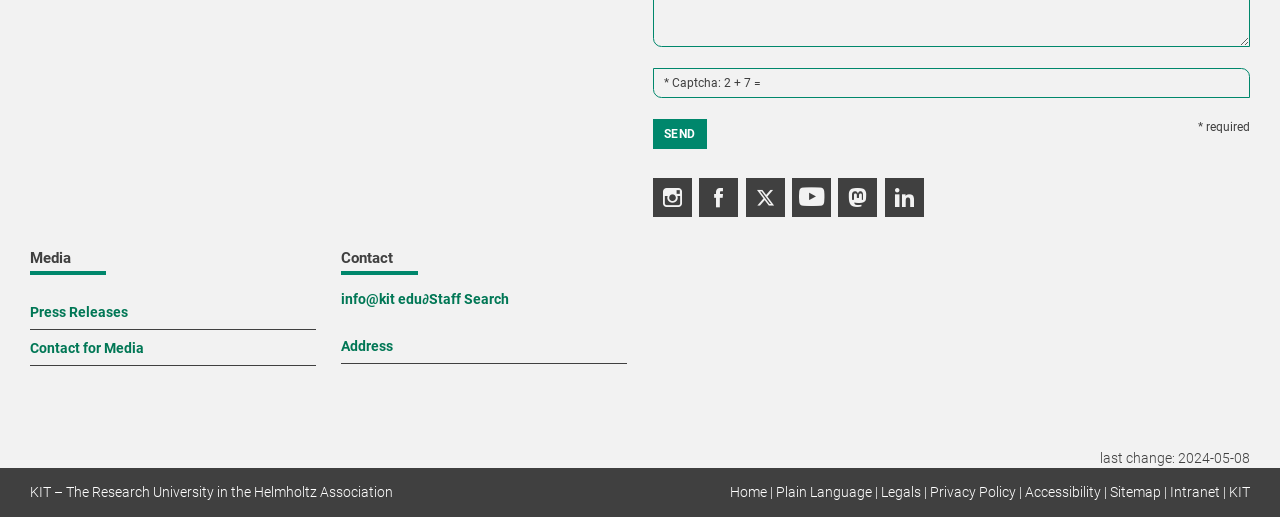What social media platforms are linked on this webpage?
Please utilize the information in the image to give a detailed response to the question.

The links to social media platforms are located at the bottom of the webpage, with Instagram at [0.51, 0.343, 0.541, 0.419], Facebook at [0.546, 0.343, 0.577, 0.419], Twitter at [0.582, 0.343, 0.613, 0.419], YouTube at [0.619, 0.343, 0.649, 0.419], Mastodon at [0.655, 0.343, 0.685, 0.419], and LinkedIn at [0.691, 0.343, 0.722, 0.419].